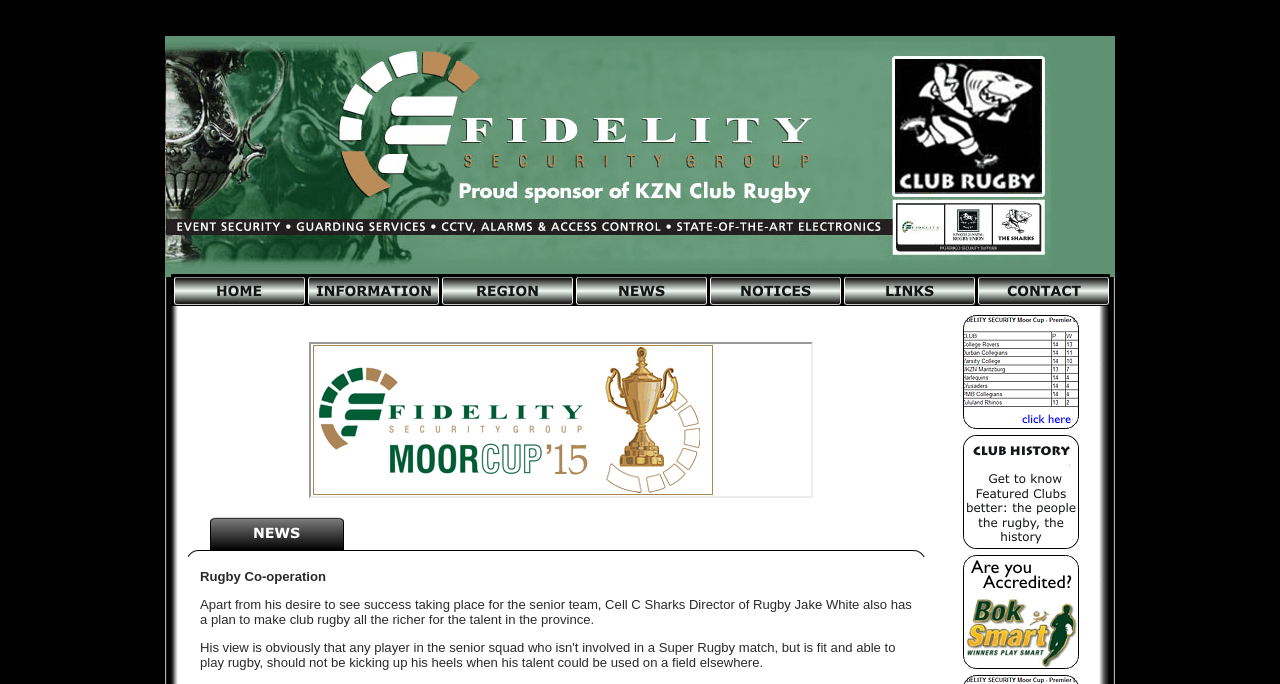Is there a table on the webpage?
Using the image as a reference, answer the question with a short word or phrase.

Yes